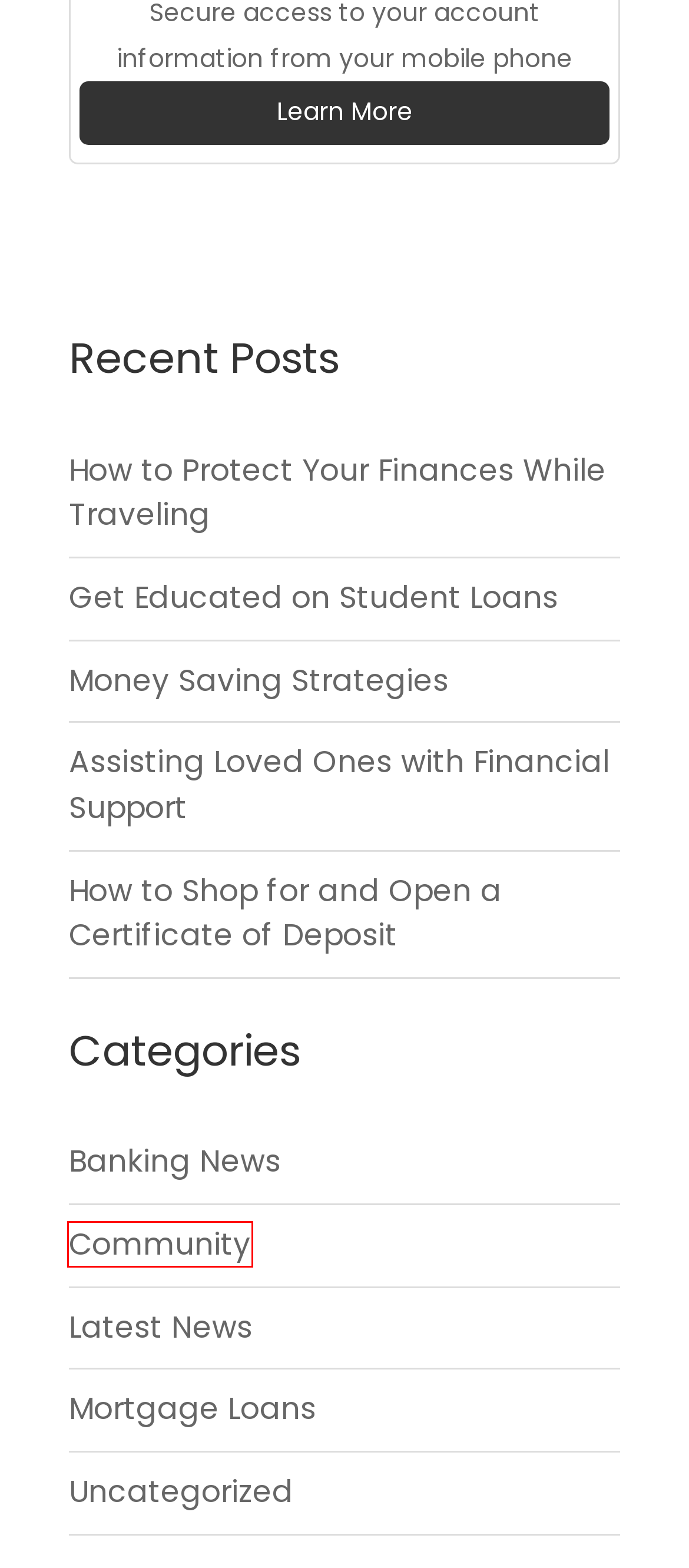You have been given a screenshot of a webpage, where a red bounding box surrounds a UI element. Identify the best matching webpage description for the page that loads after the element in the bounding box is clicked. Options include:
A. Mobile Banking - Somerville Bank
B. Uncategorized Archives - Somerville Bank
C. Latest News Archives - Somerville Bank
D. Mortgage Loans Archives - Somerville Bank
E. Banking News Archives - Somerville Bank
F. How to Shop for and Open a Certificate of Deposit - Somerville Bank
G. How to Protect Your Finances While Traveling - Somerville Bank
H. Community Archives - Somerville Bank

H